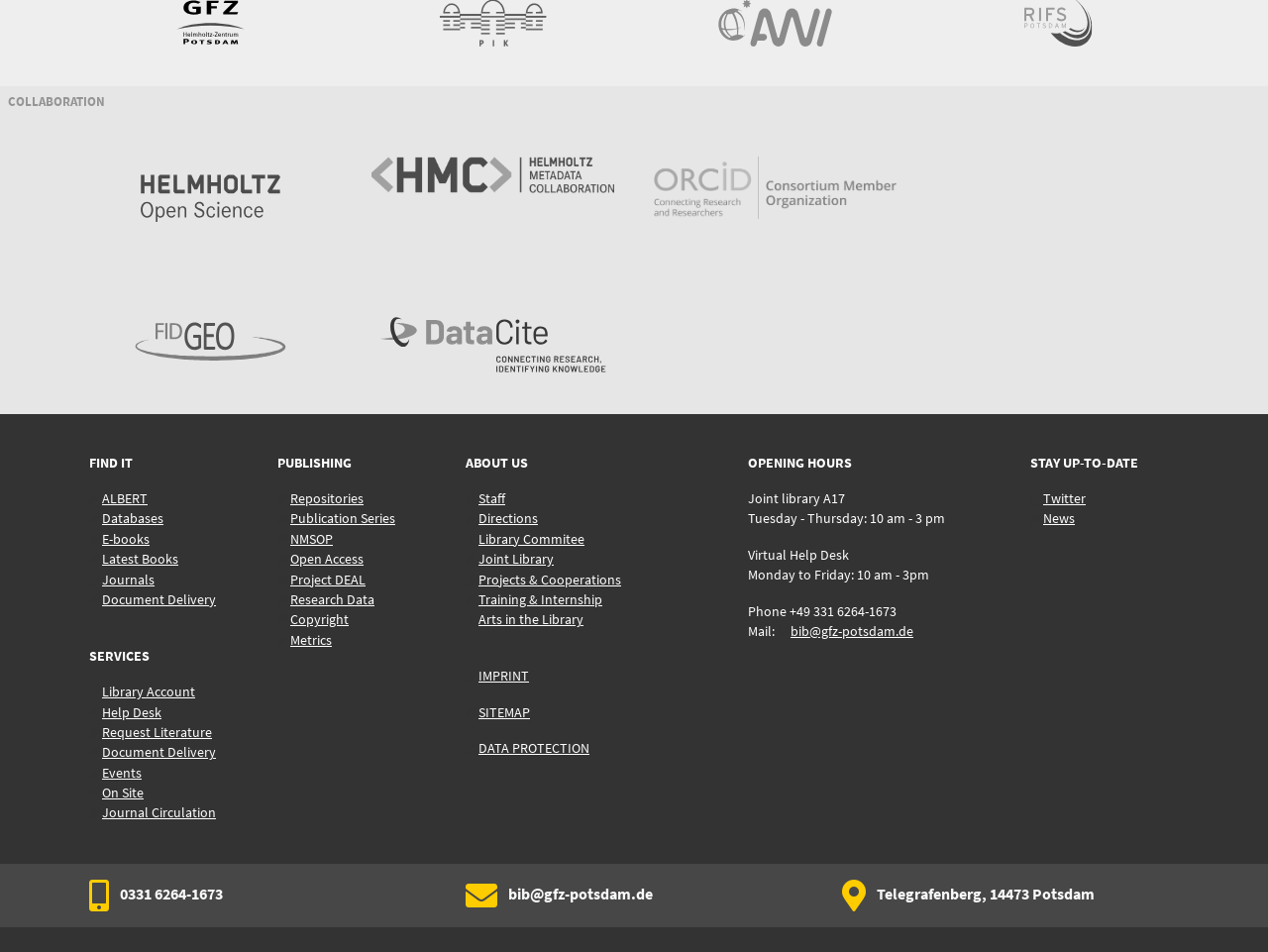Identify and provide the bounding box coordinates of the UI element described: "Projects & Cooperations". The coordinates should be formatted as [left, top, right, bottom], with each number being a float between 0 and 1.

[0.367, 0.6, 0.49, 0.618]